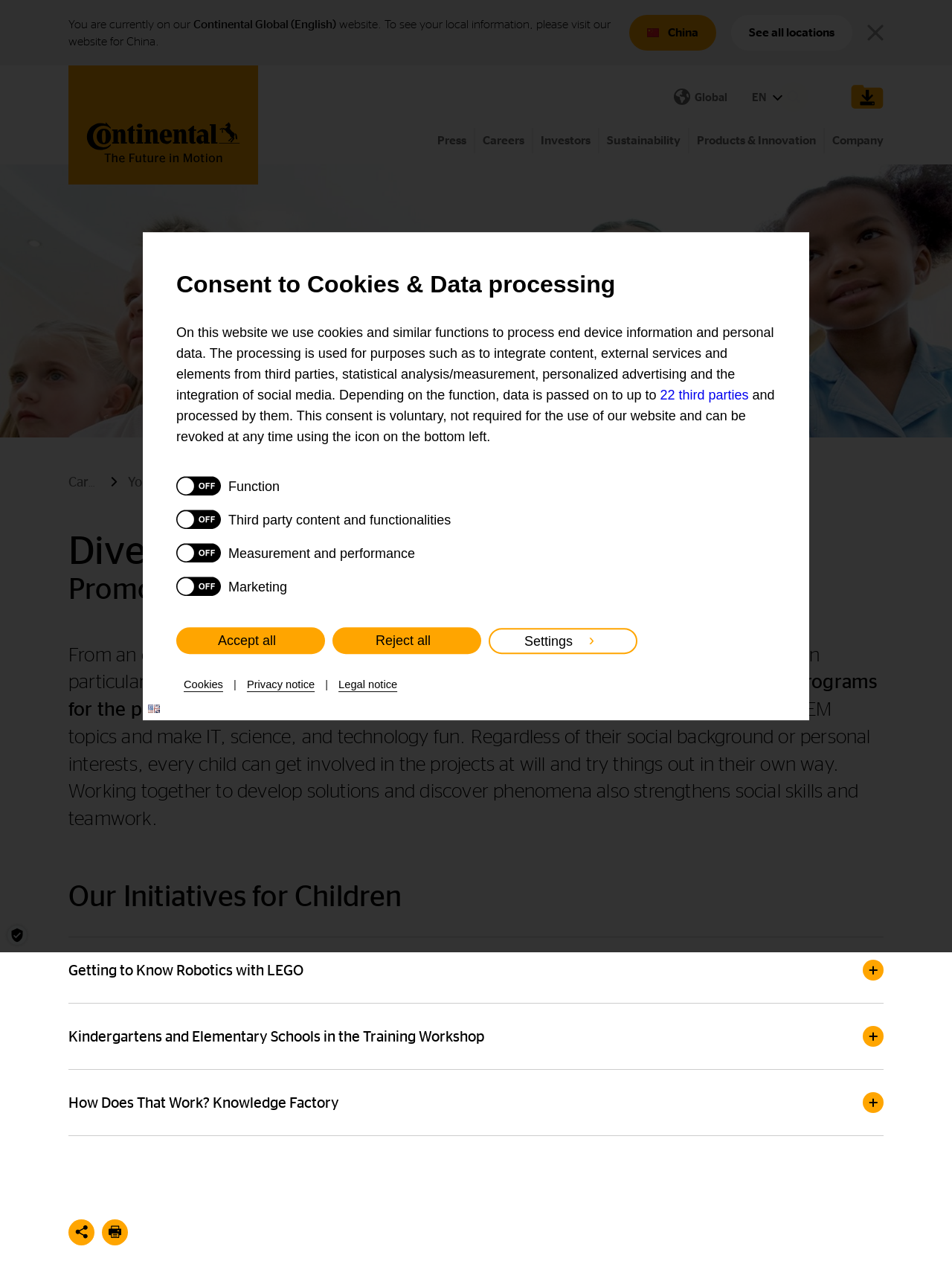Please determine the bounding box coordinates for the element that should be clicked to follow these instructions: "Learn about the FIRST LEGO League".

[0.072, 0.795, 0.603, 0.84]